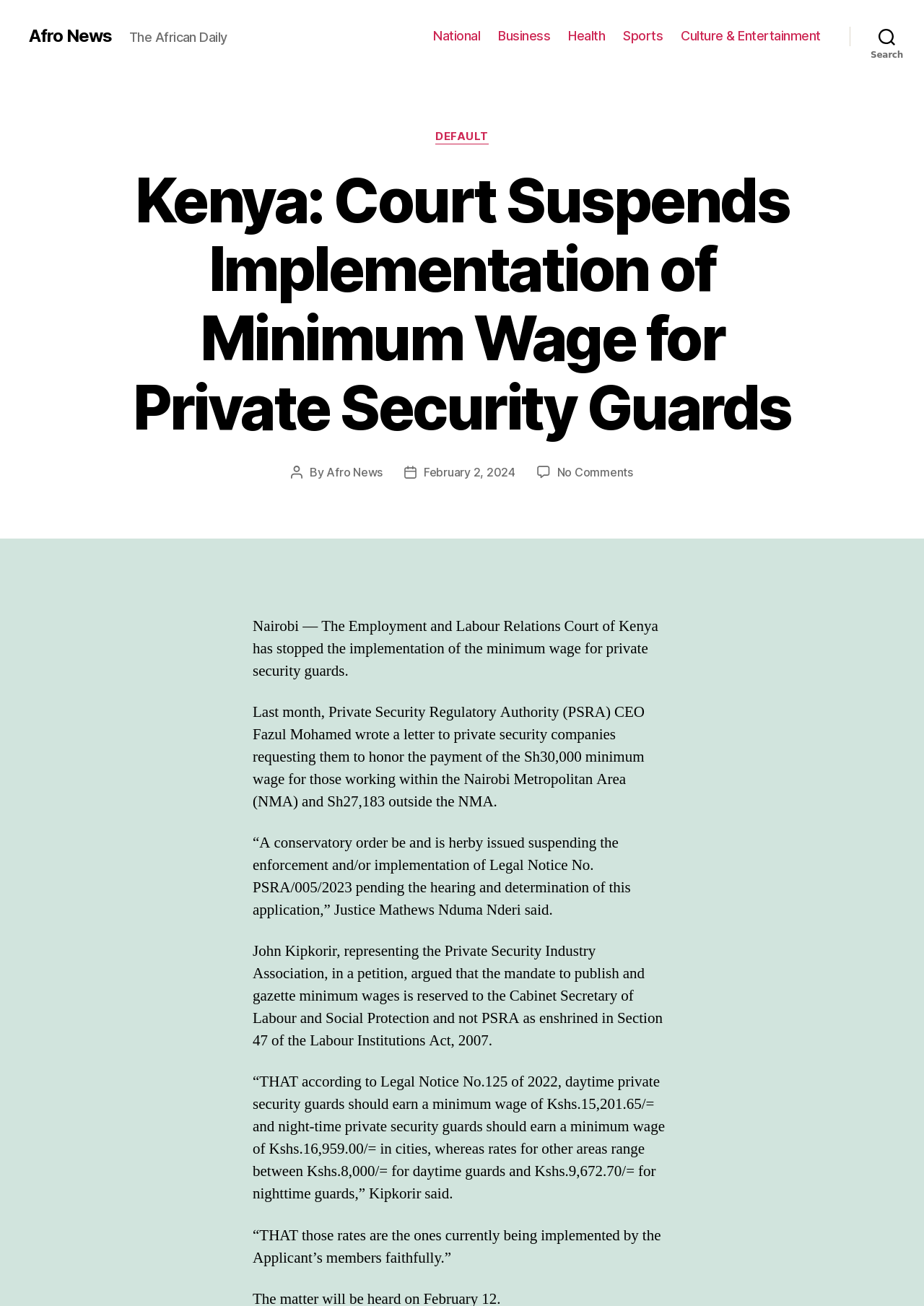Identify the bounding box coordinates for the element that needs to be clicked to fulfill this instruction: "Click on the 'February 2, 2024' link". Provide the coordinates in the format of four float numbers between 0 and 1: [left, top, right, bottom].

[0.459, 0.356, 0.558, 0.367]